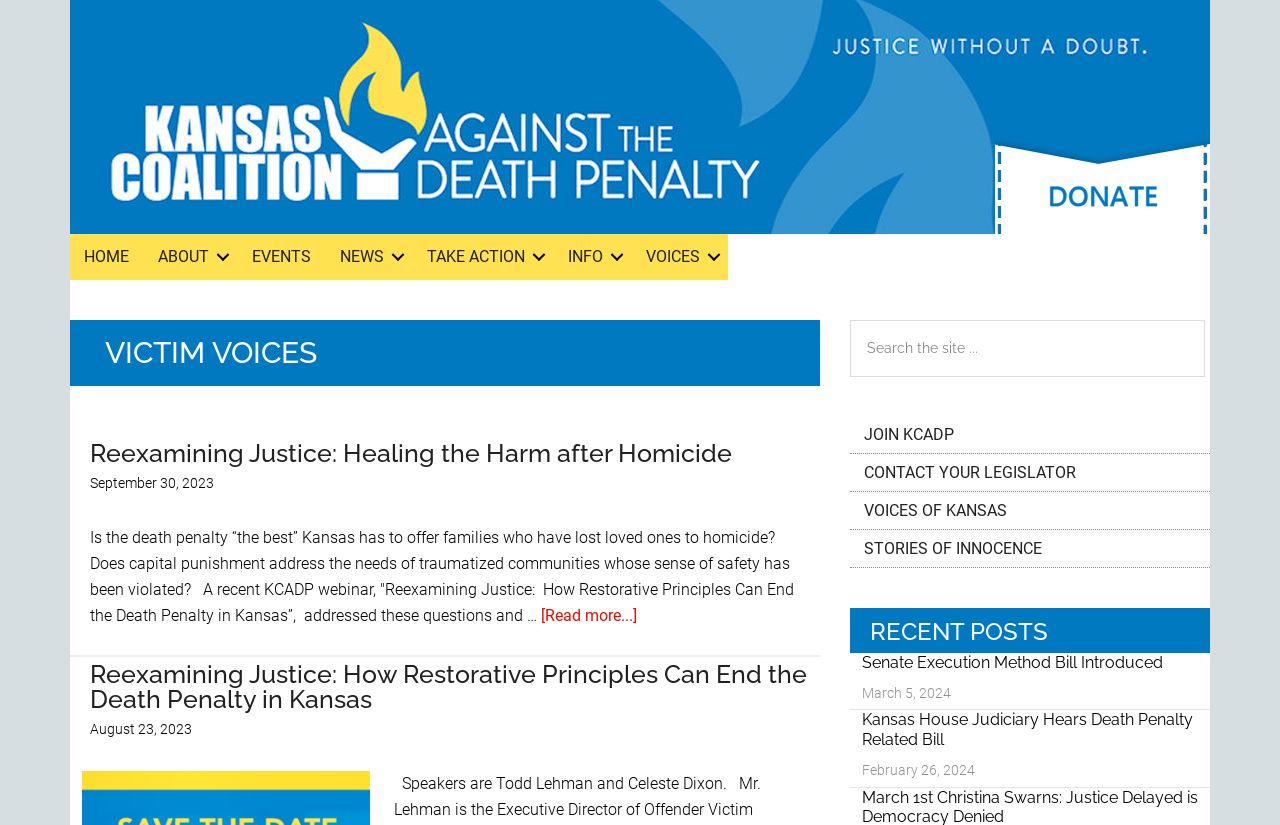Locate the UI element described by VOICES and provide its bounding box coordinates. Use the format (top-left x, top-left y, bottom-right x, bottom-right y) with all values as floating point numbers between 0 and 1.

[0.494, 0.284, 0.569, 0.339]